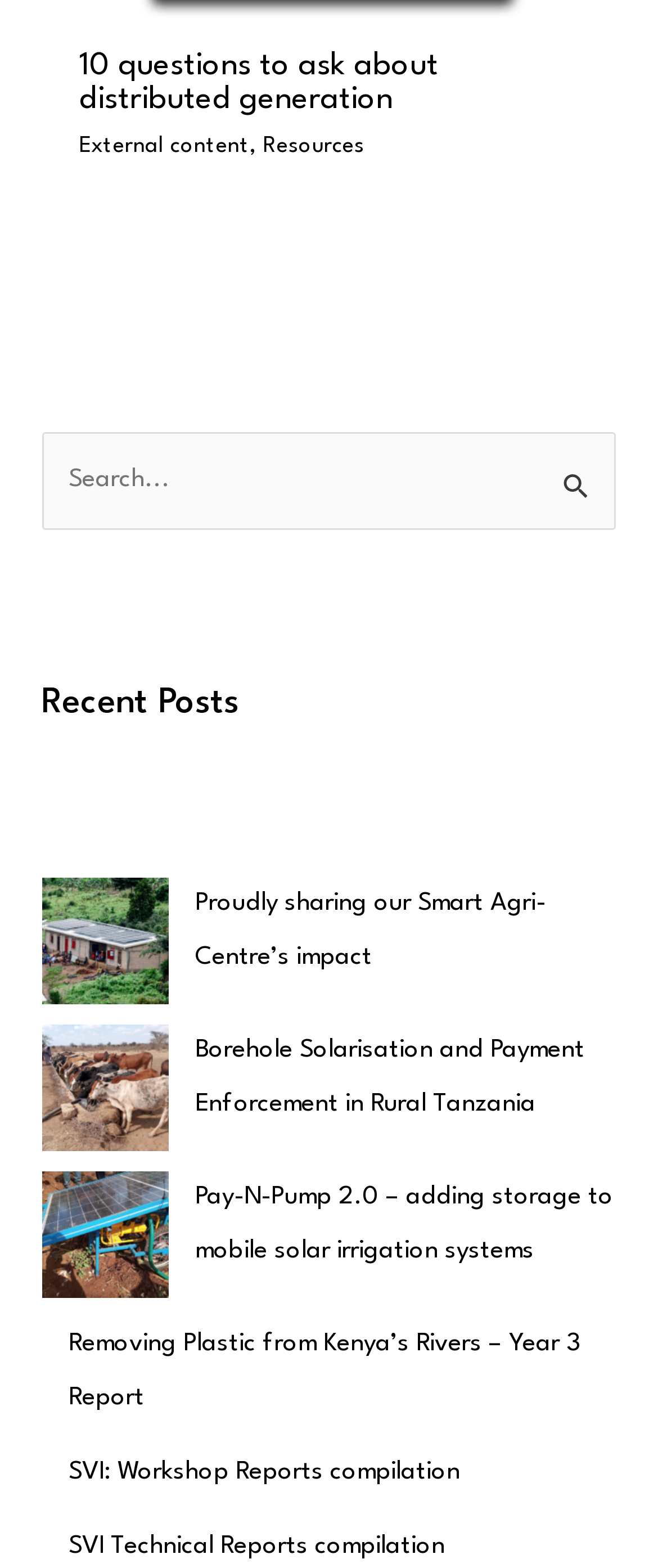Use a single word or phrase to answer the question: 
What is the purpose of the search bar?

To search for content